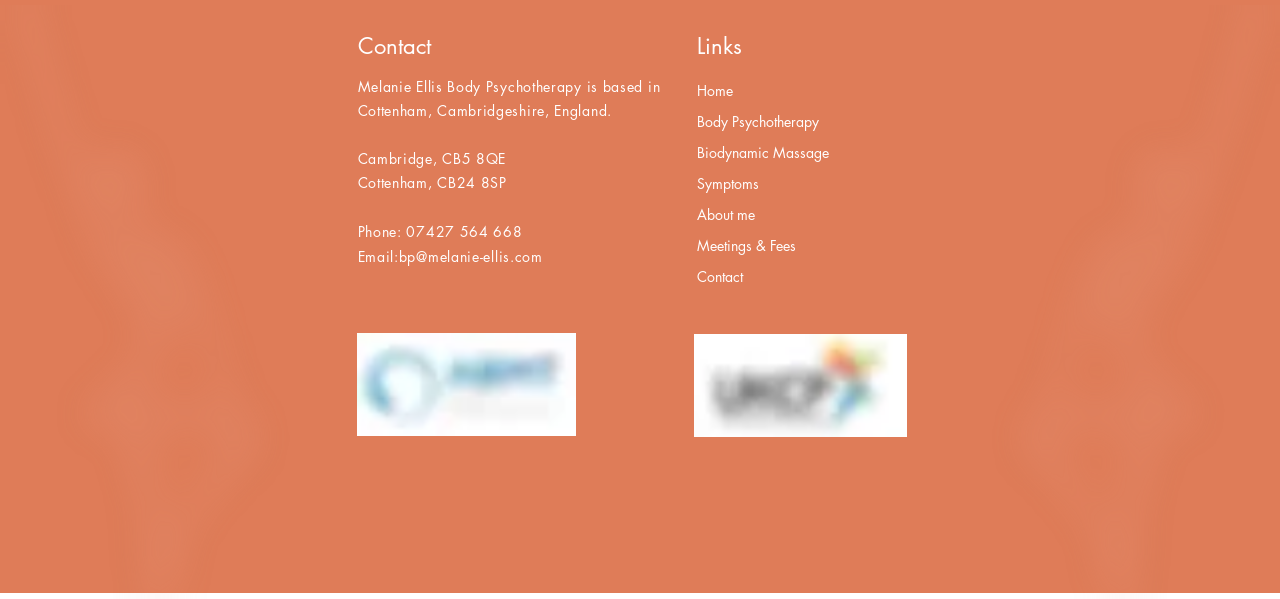What is the email address to contact Melanie Ellis?
Based on the image, please offer an in-depth response to the question.

I found the email address by looking at the link element that says 'Email:' and the adjacent link element that contains the email address 'bp@melanie-ellis.com'.